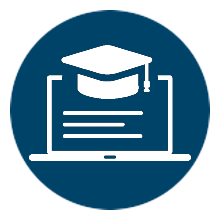Please answer the following question using a single word or phrase: 
What does the icon likely signify?

Courses or educational resources